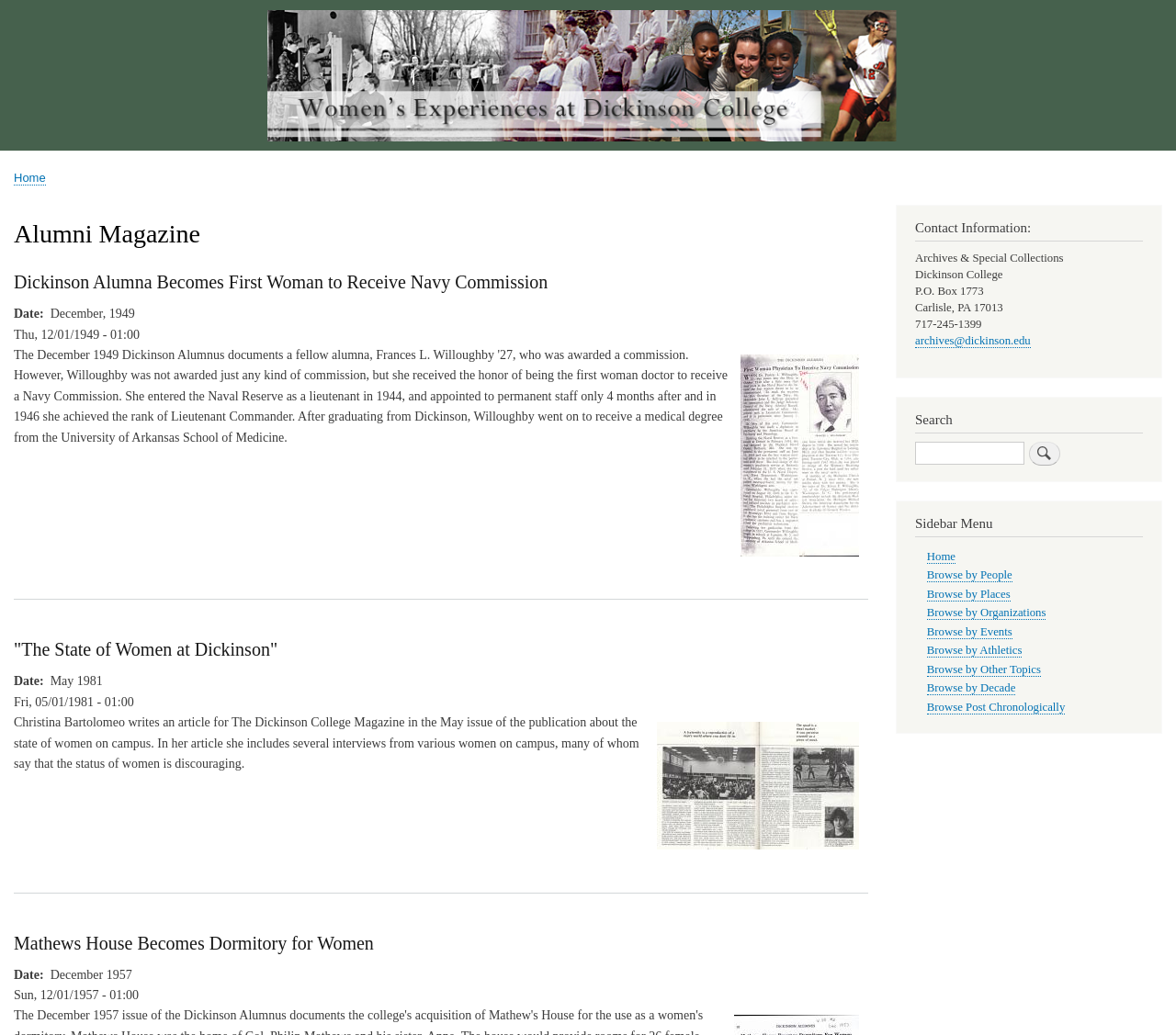Determine the bounding box coordinates of the clickable area required to perform the following instruction: "Read about Dickinson Alumna Becomes First Woman to Receive Navy Commission". The coordinates should be represented as four float numbers between 0 and 1: [left, top, right, bottom].

[0.012, 0.263, 0.466, 0.282]